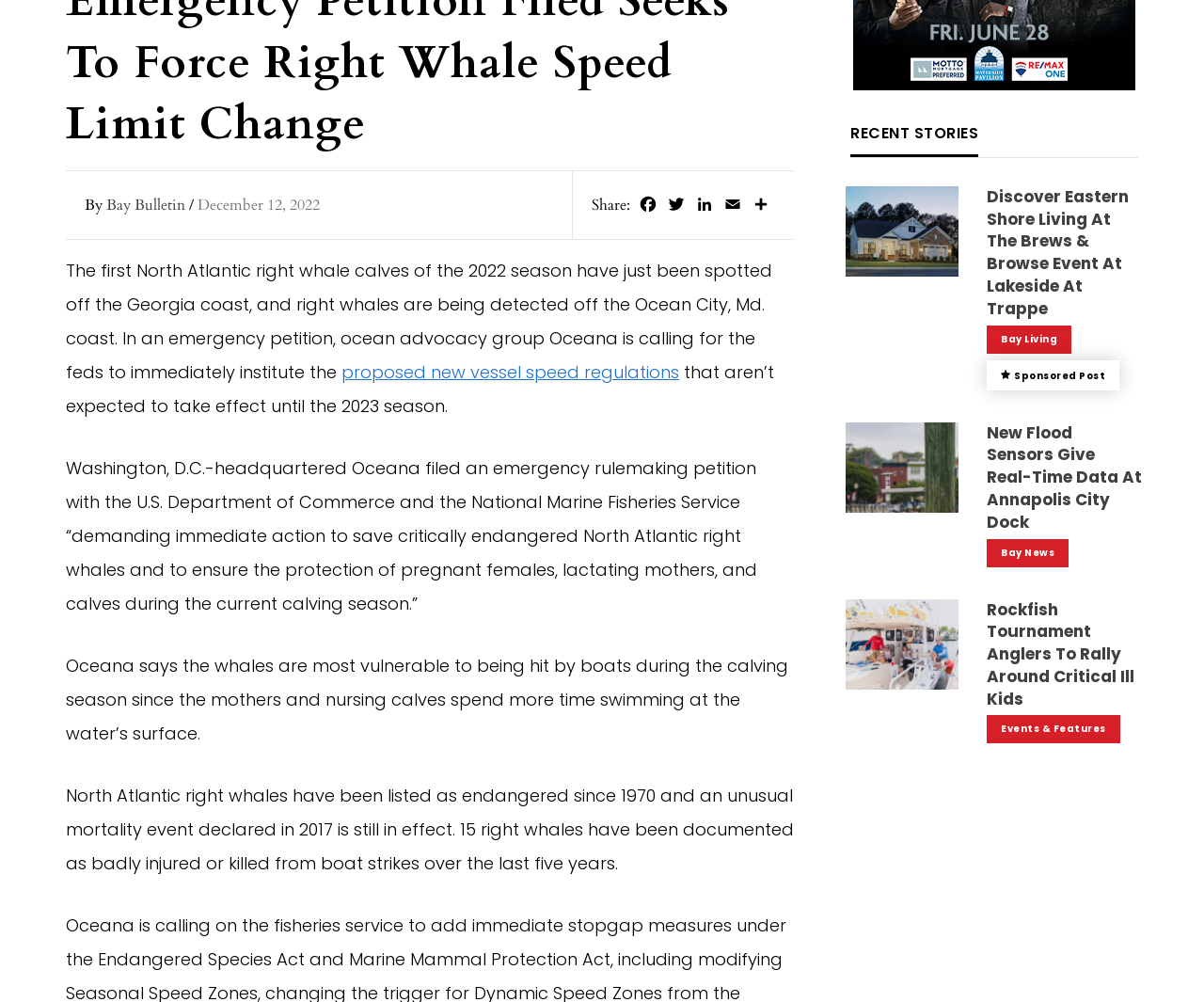Predict the bounding box coordinates of the UI element that matches this description: "Events & Features". The coordinates should be in the format [left, top, right, bottom] with each value between 0 and 1.

[0.82, 0.714, 0.93, 0.742]